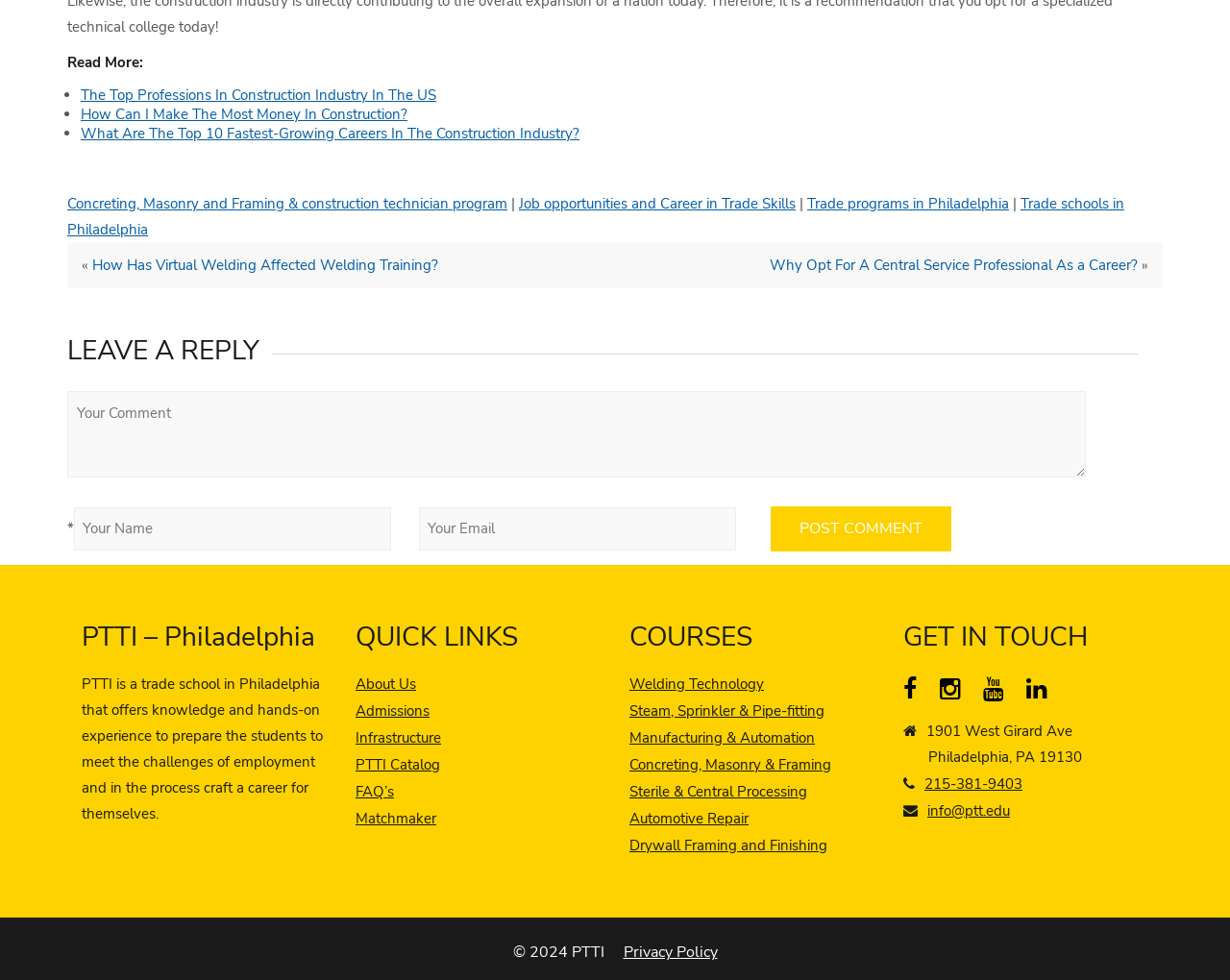Determine the bounding box coordinates for the area that needs to be clicked to fulfill this task: "Visit the 'About Us' page". The coordinates must be given as four float numbers between 0 and 1, i.e., [left, top, right, bottom].

[0.289, 0.688, 0.338, 0.708]